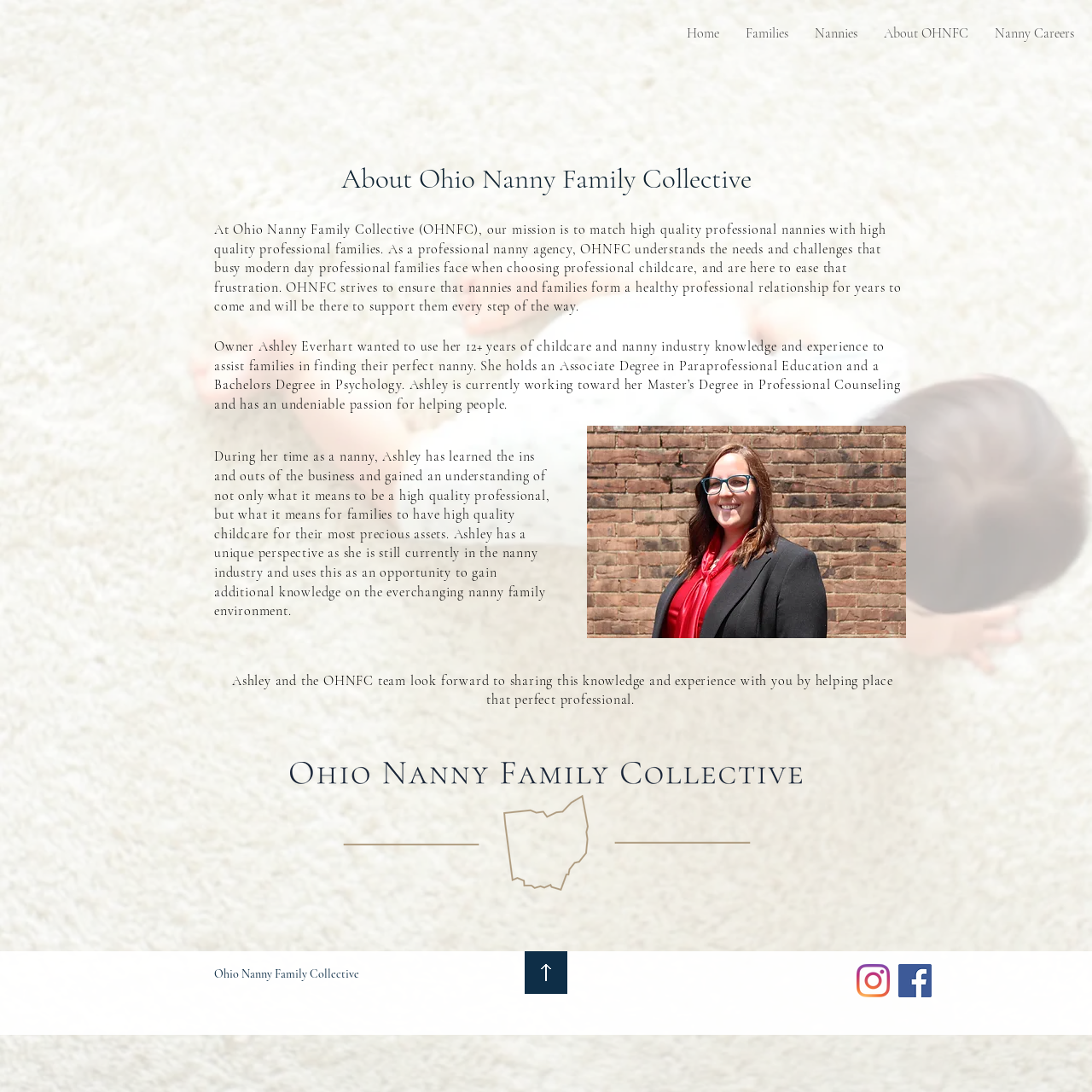What social media platforms are listed?
Using the information presented in the image, please offer a detailed response to the question.

I found the answer by looking at the list of links in the Social Bar section. The links are labeled as 'Instagram' and 'Facebook', which suggests that these are the social media platforms listed.